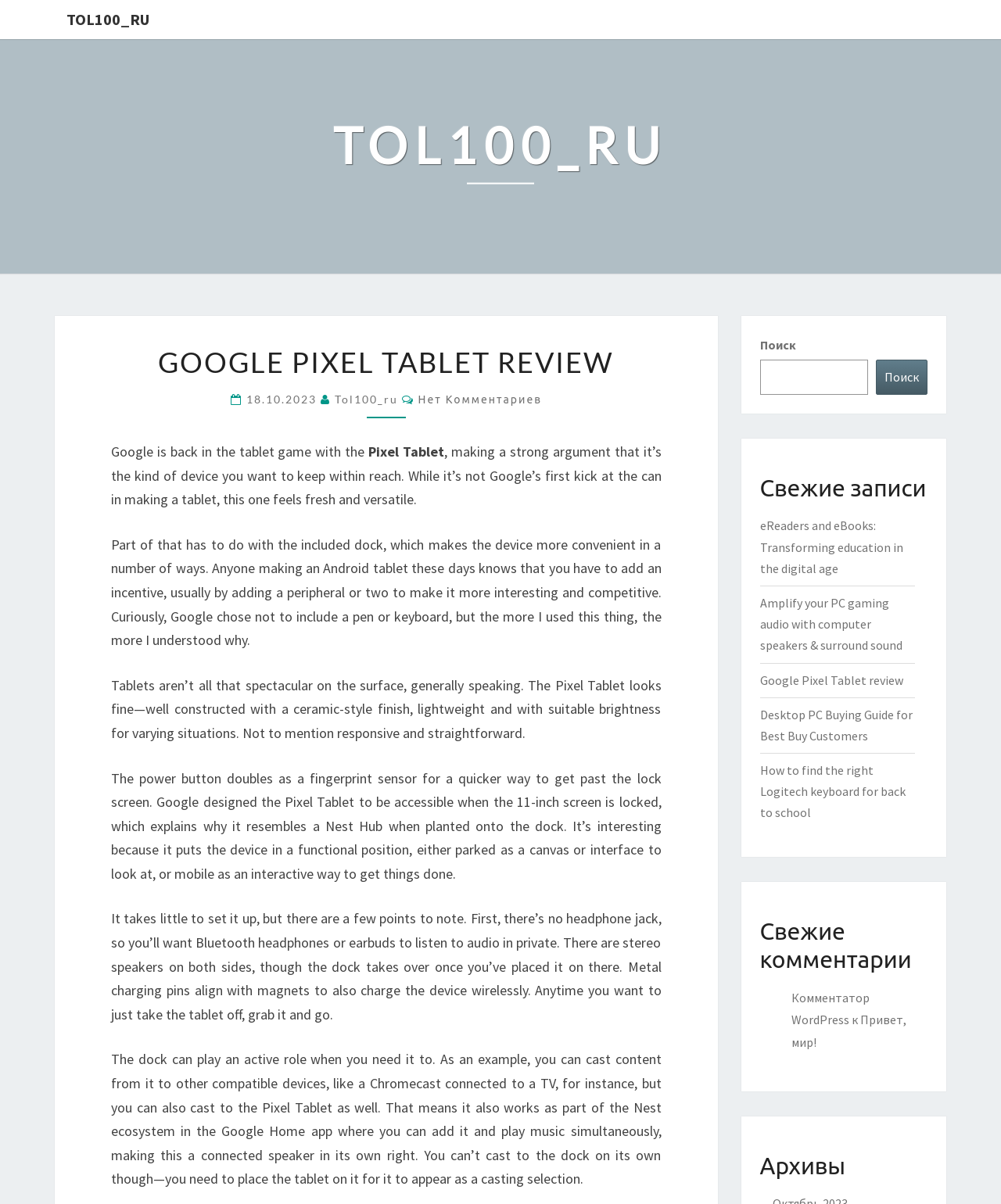Kindly determine the bounding box coordinates of the area that needs to be clicked to fulfill this instruction: "View the archives".

[0.759, 0.956, 0.927, 0.979]